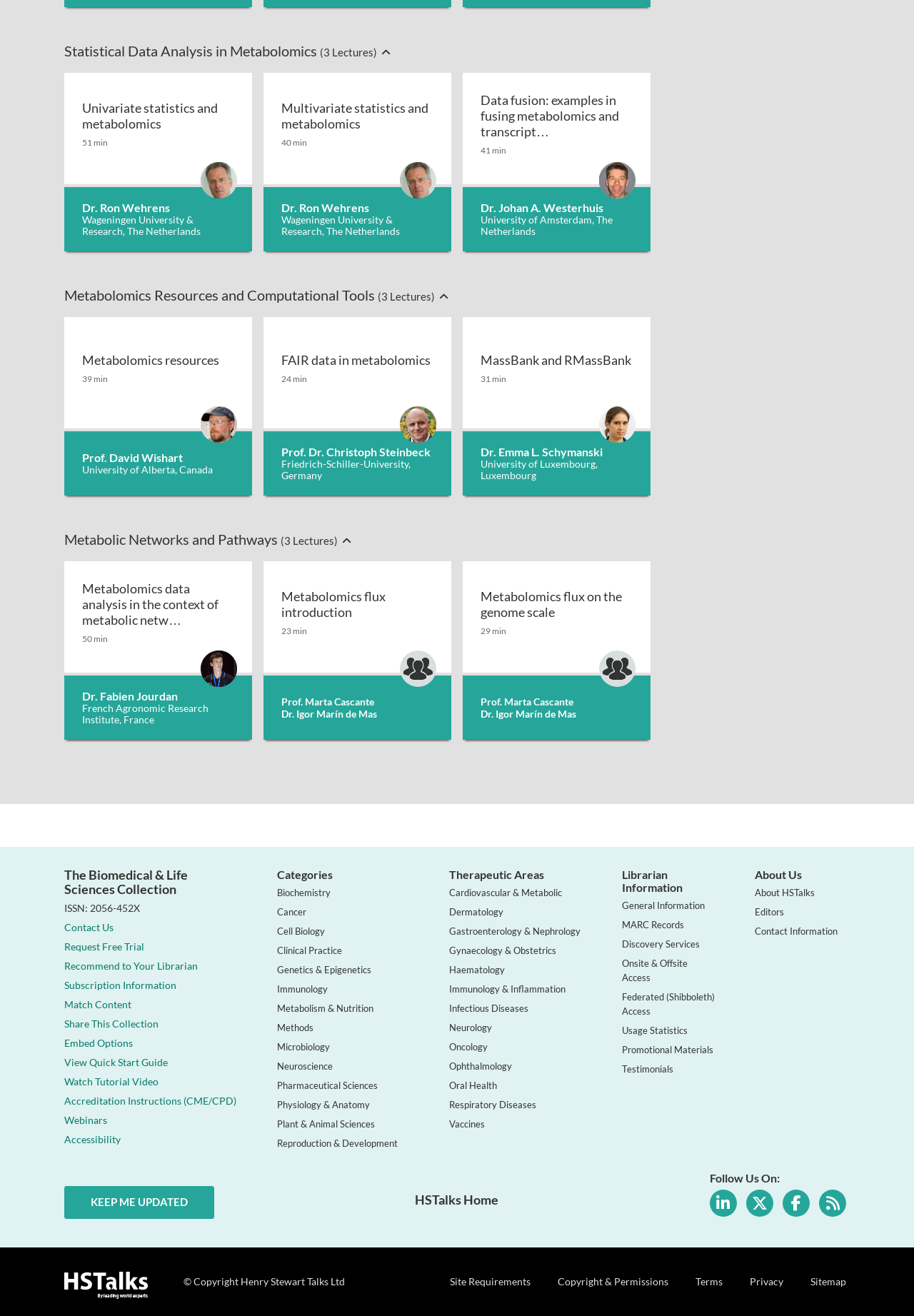Specify the bounding box coordinates for the region that must be clicked to perform the given instruction: "Check the 'Subscription Information'".

[0.07, 0.744, 0.193, 0.753]